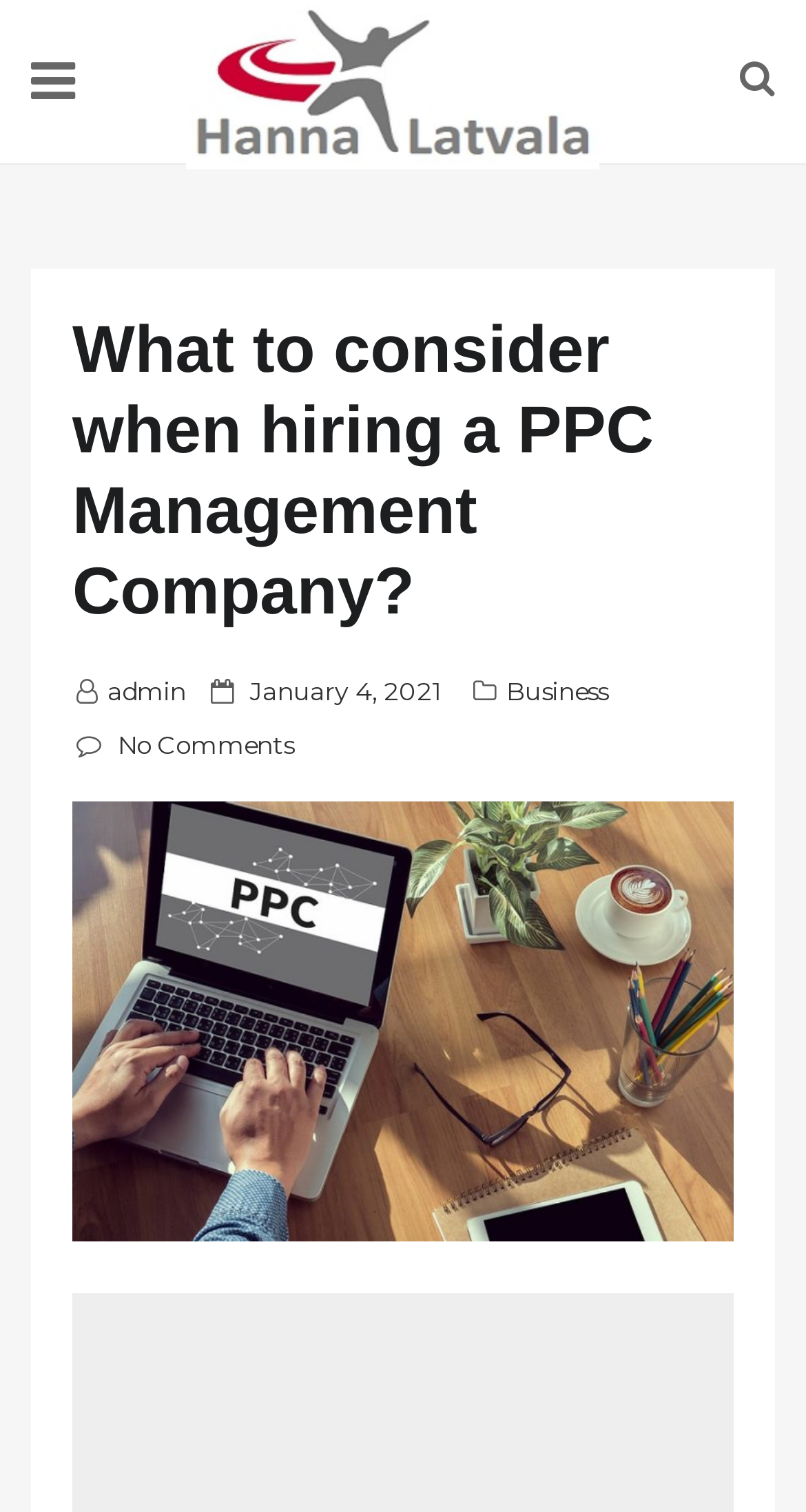Extract the heading text from the webpage.

What to consider when hiring a PPC Management Company?